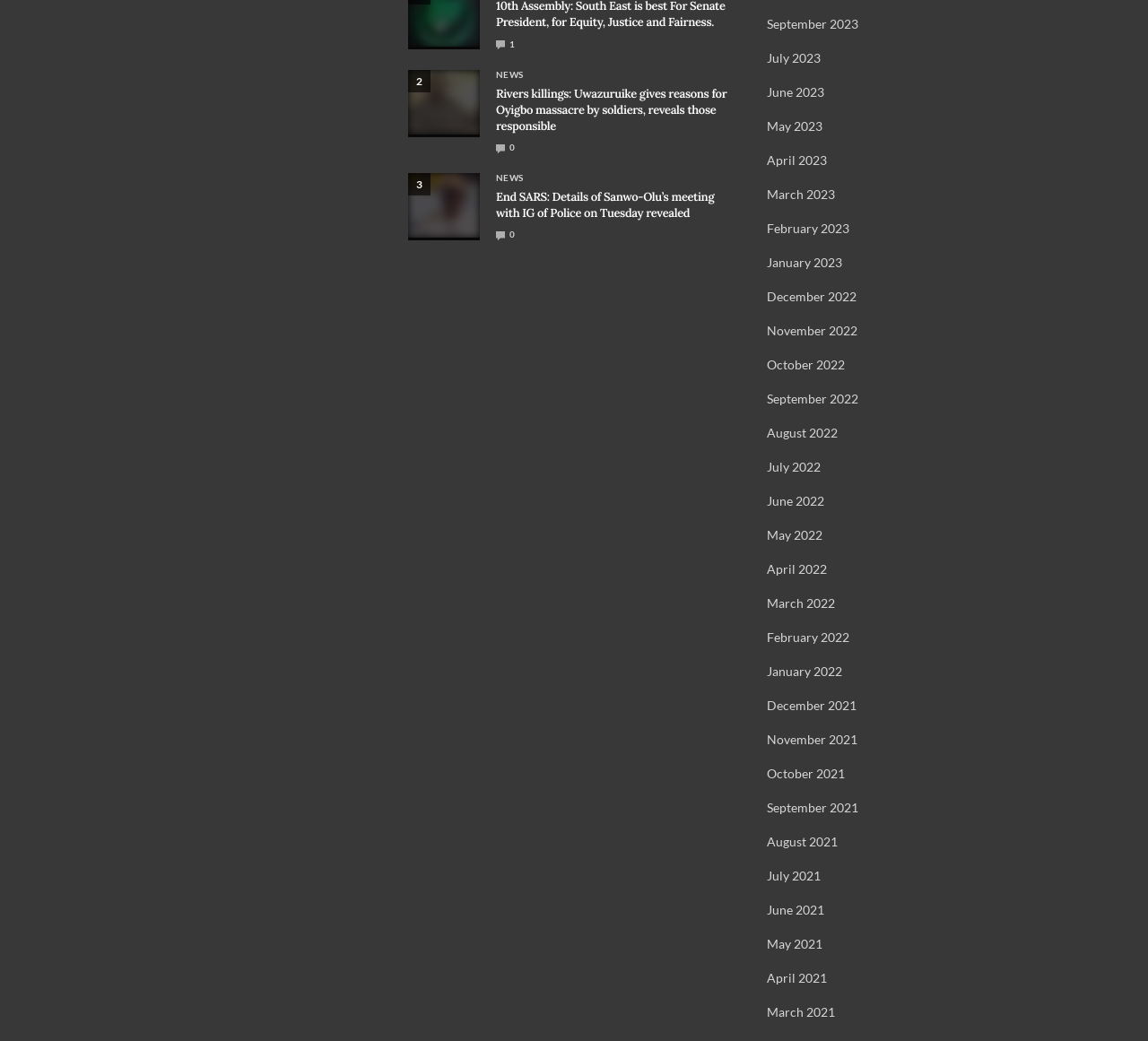What is the topic of the first news article? Look at the image and give a one-word or short phrase answer.

Rivers killings